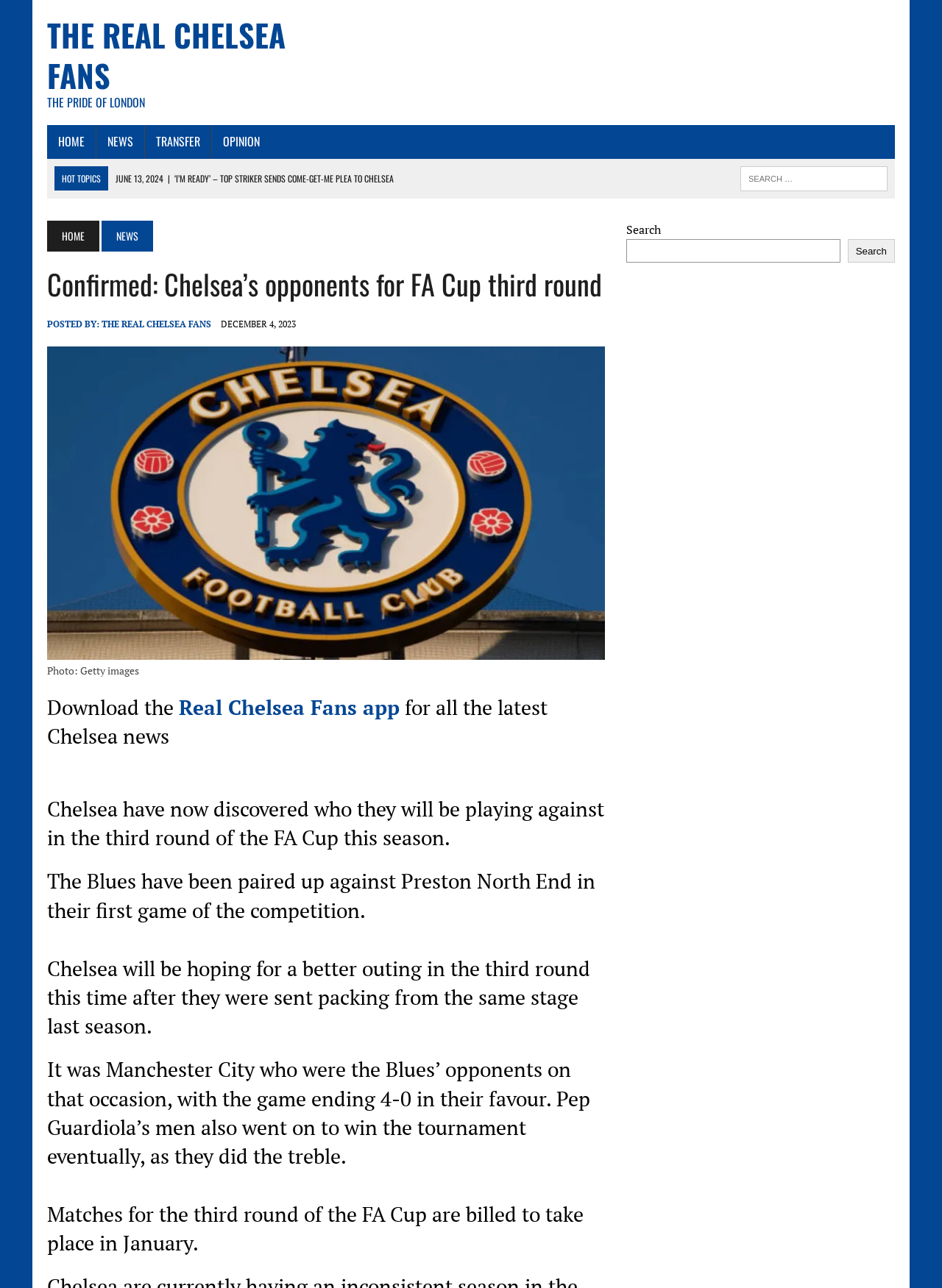Given the element description "Real Chelsea Fans app" in the screenshot, predict the bounding box coordinates of that UI element.

[0.19, 0.538, 0.424, 0.559]